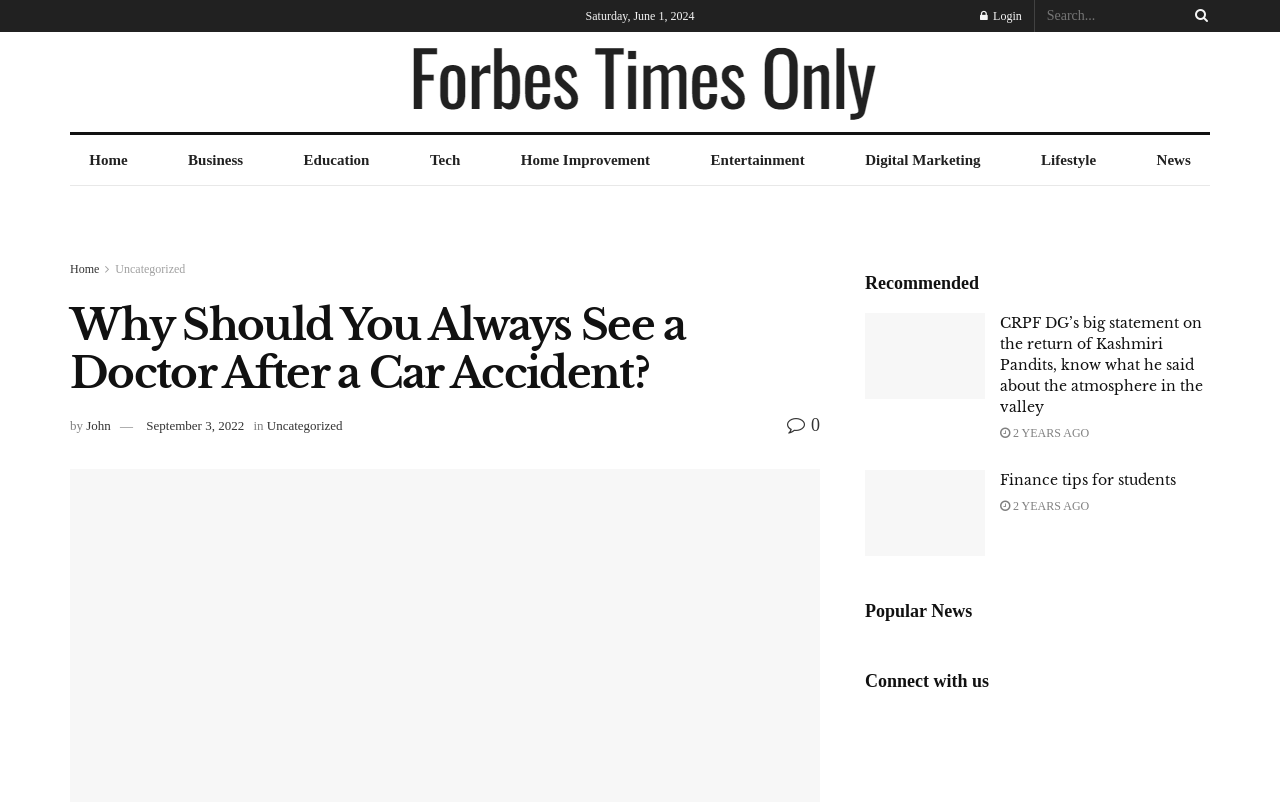Can you find the bounding box coordinates for the element that needs to be clicked to execute this instruction: "View the Forbes Times Only website"? The coordinates should be given as four float numbers between 0 and 1, i.e., [left, top, right, bottom].

[0.304, 0.044, 0.696, 0.16]